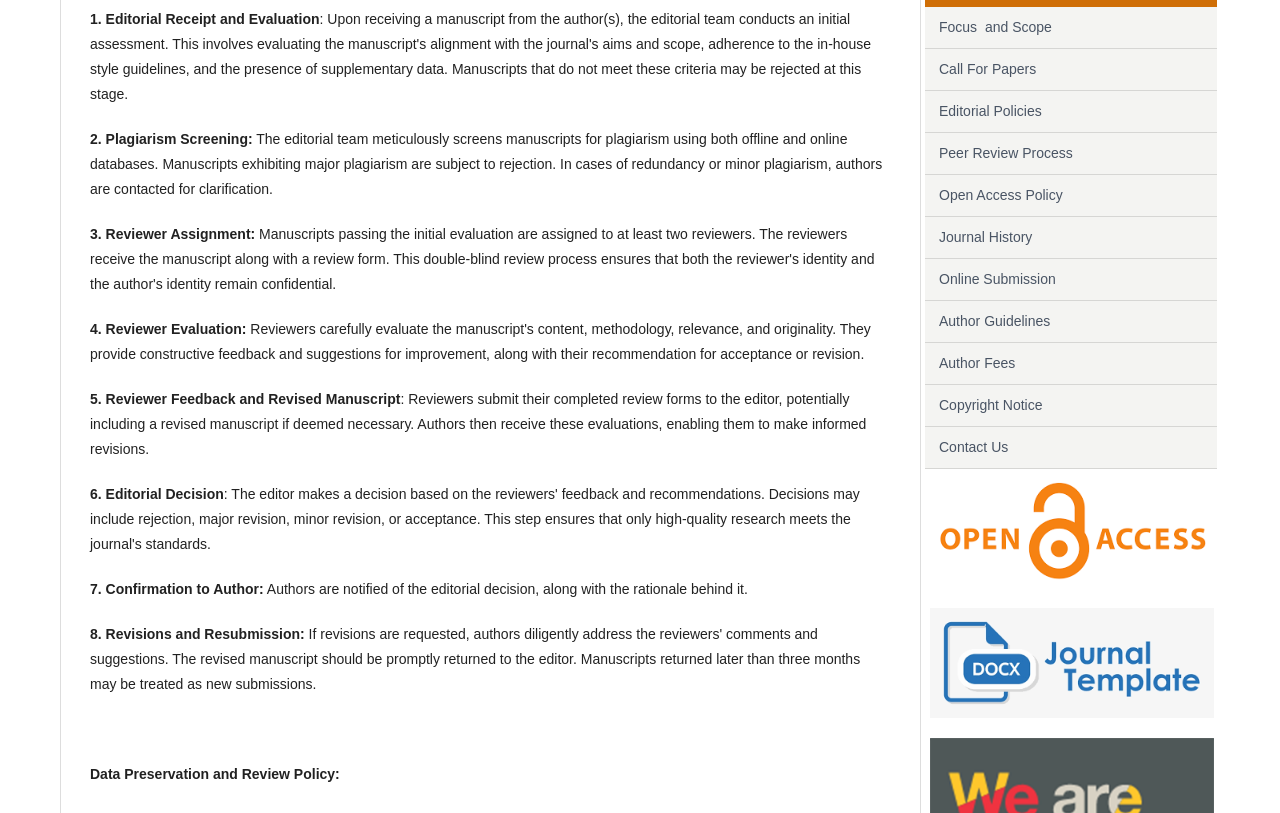Provide the bounding box coordinates of the UI element that matches the description: "Peer Review Process".

[0.723, 0.164, 0.951, 0.214]